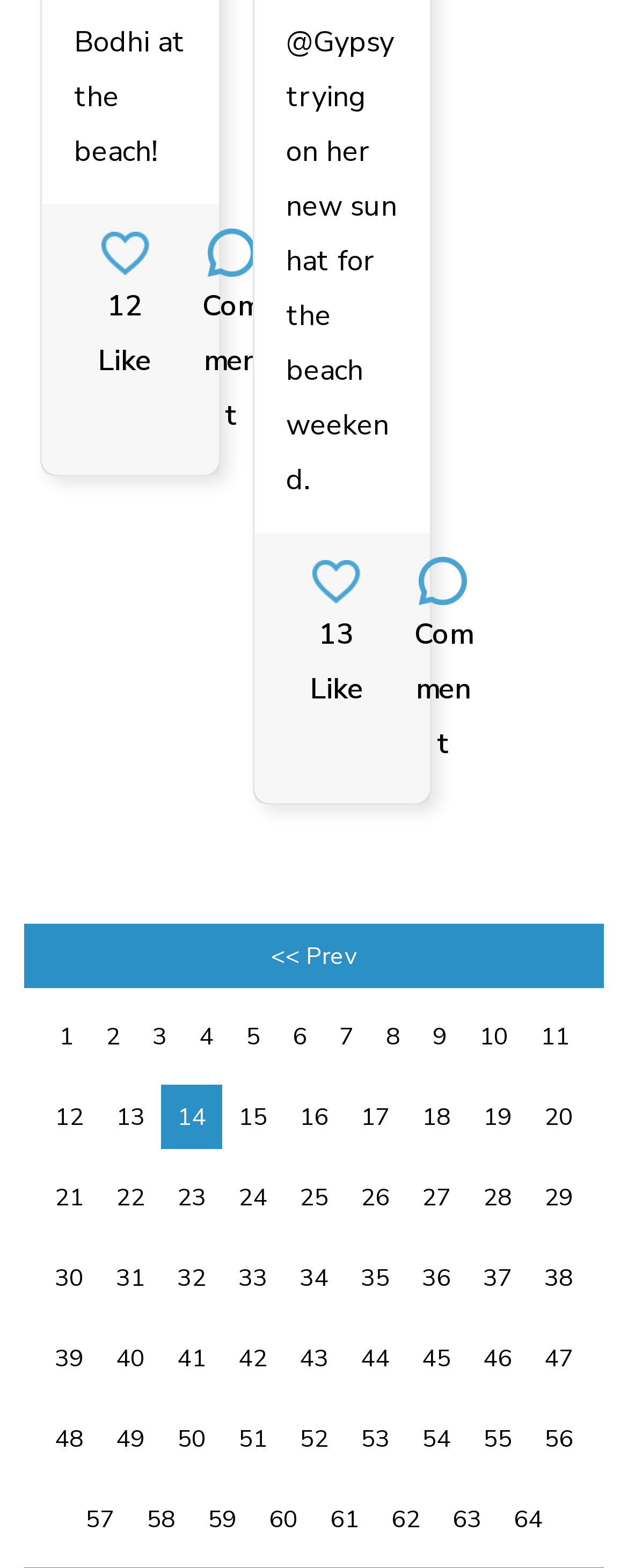How many pages of posts are there?
Look at the image and respond with a one-word or short-phrase answer.

64